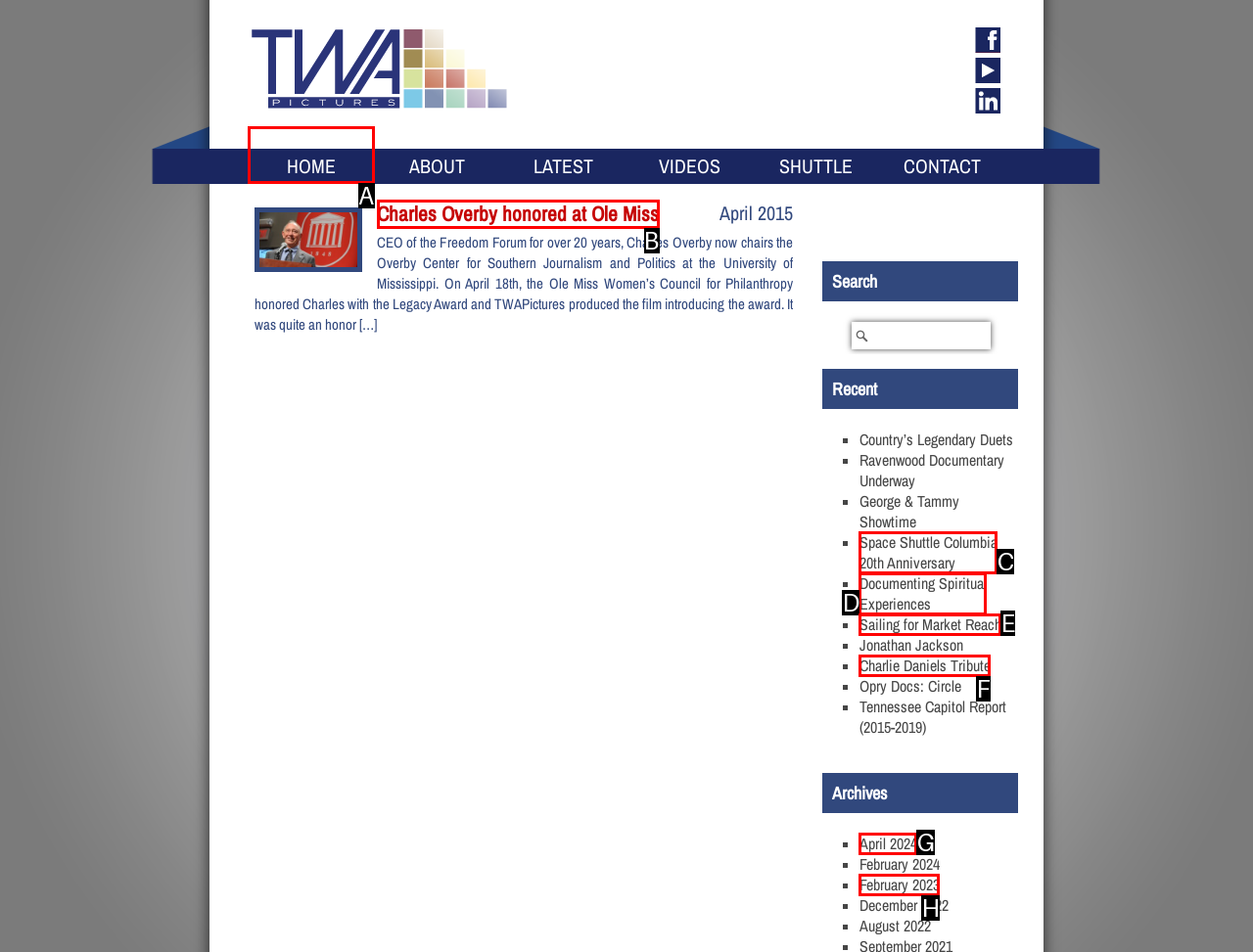Choose the HTML element that best fits the description: February 2023. Answer with the option's letter directly.

H